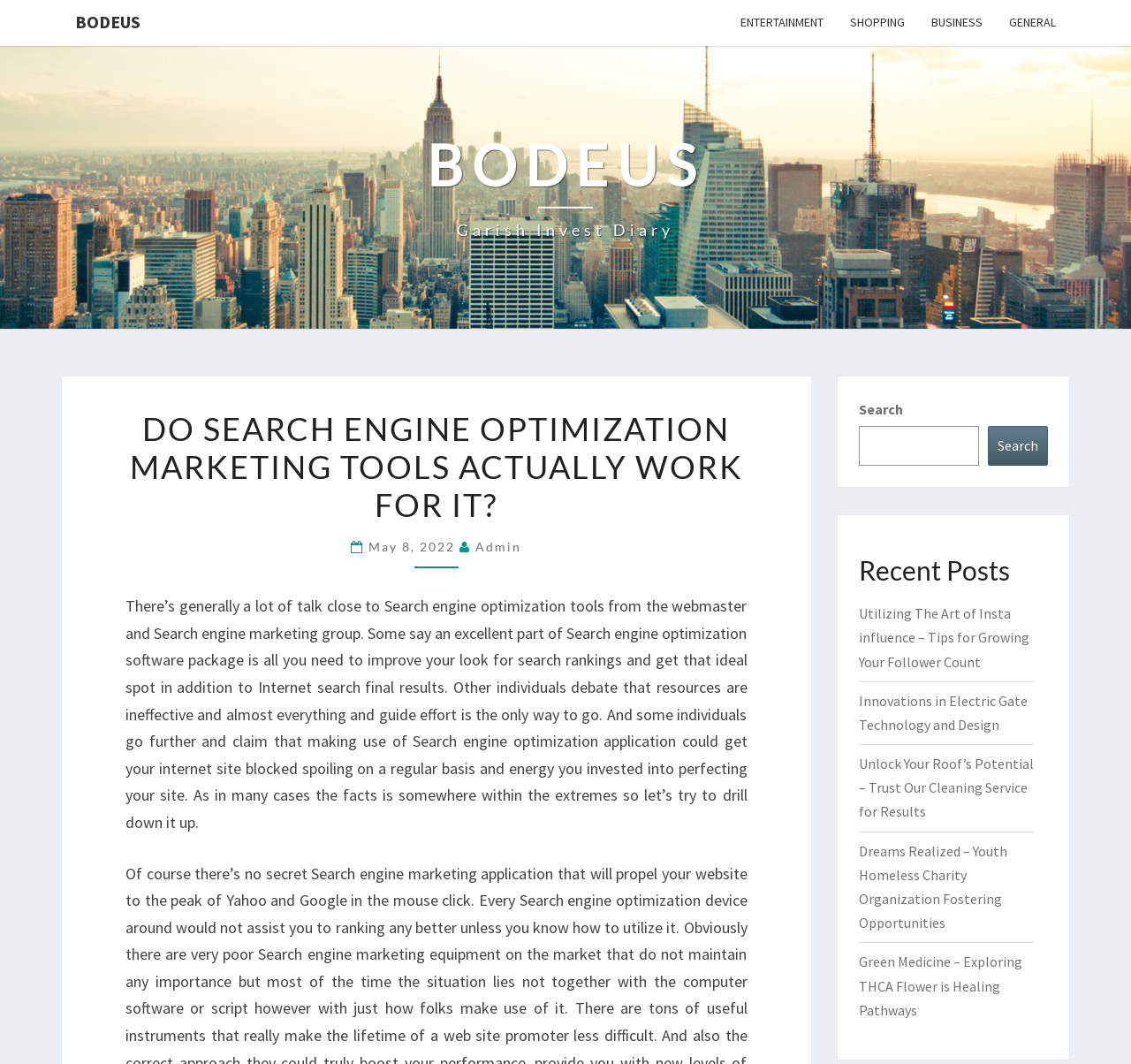What is the topic of the article?
Can you offer a detailed and complete answer to this question?

The article's title is 'DO SEARCH ENGINE OPTIMIZATION MARKETING TOOLS ACTUALLY WORK FOR IT?' and the content discusses the effectiveness of SEO software, indicating that the topic is SEO marketing tools.